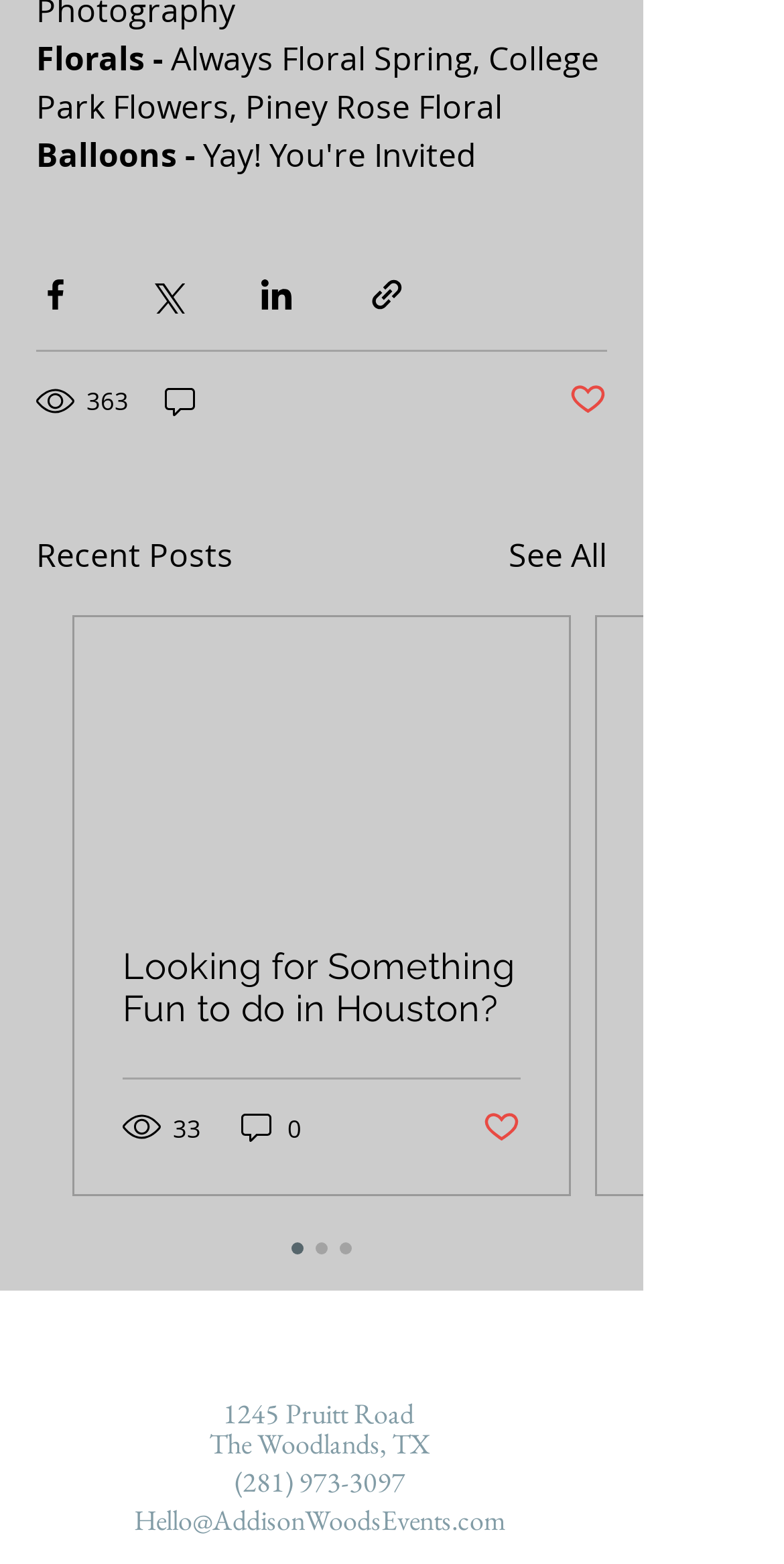What is the address of Addison Woods Events?
Carefully examine the image and provide a detailed answer to the question.

I found the address in the static text element at the bottom of the page, which says '1245 Pruitt Road, The Woodlands, TX'.